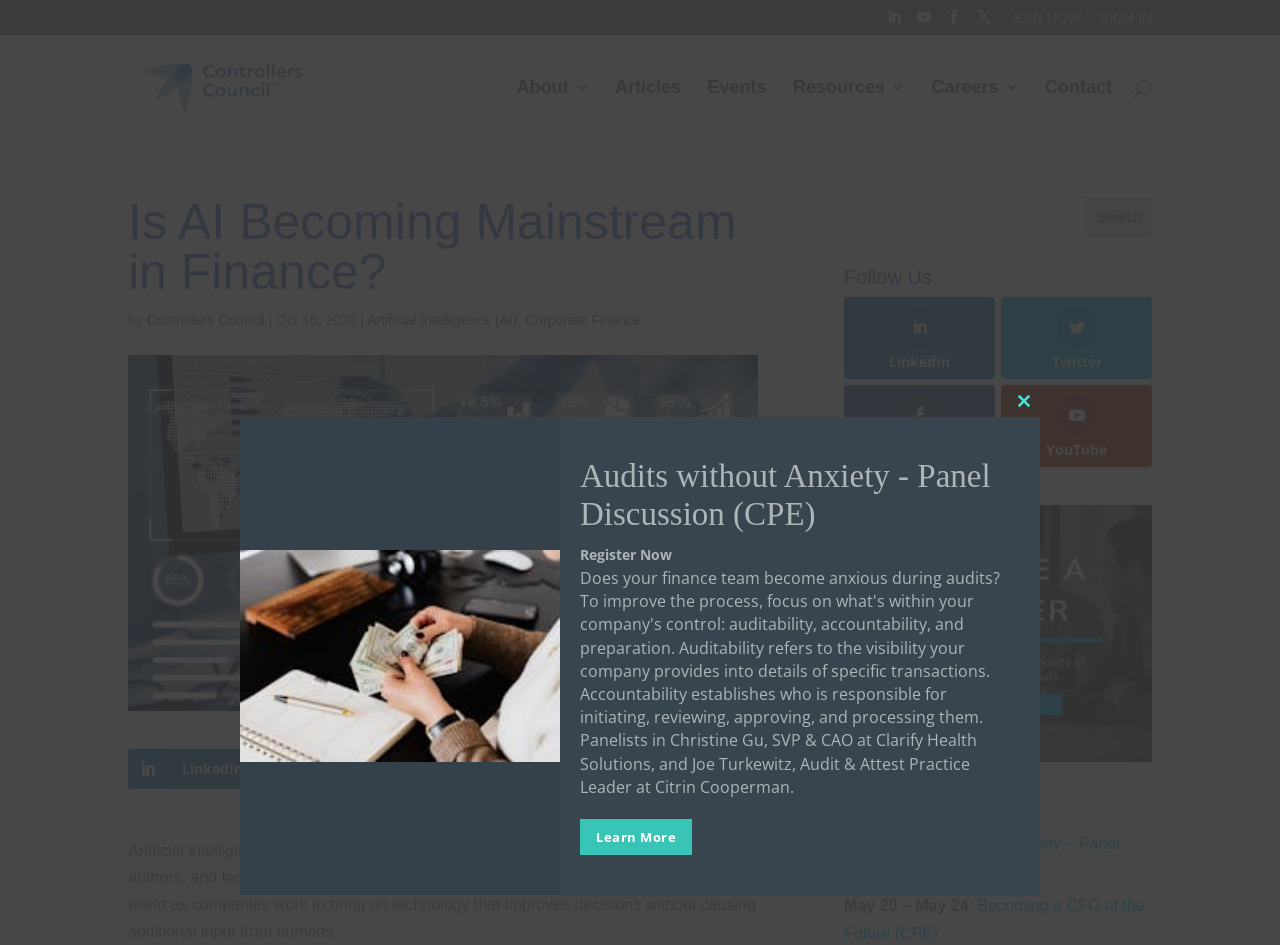Provide the bounding box coordinates of the UI element this sentence describes: "name="s" placeholder="Search …" title="Search for:"".

[0.157, 0.037, 0.877, 0.039]